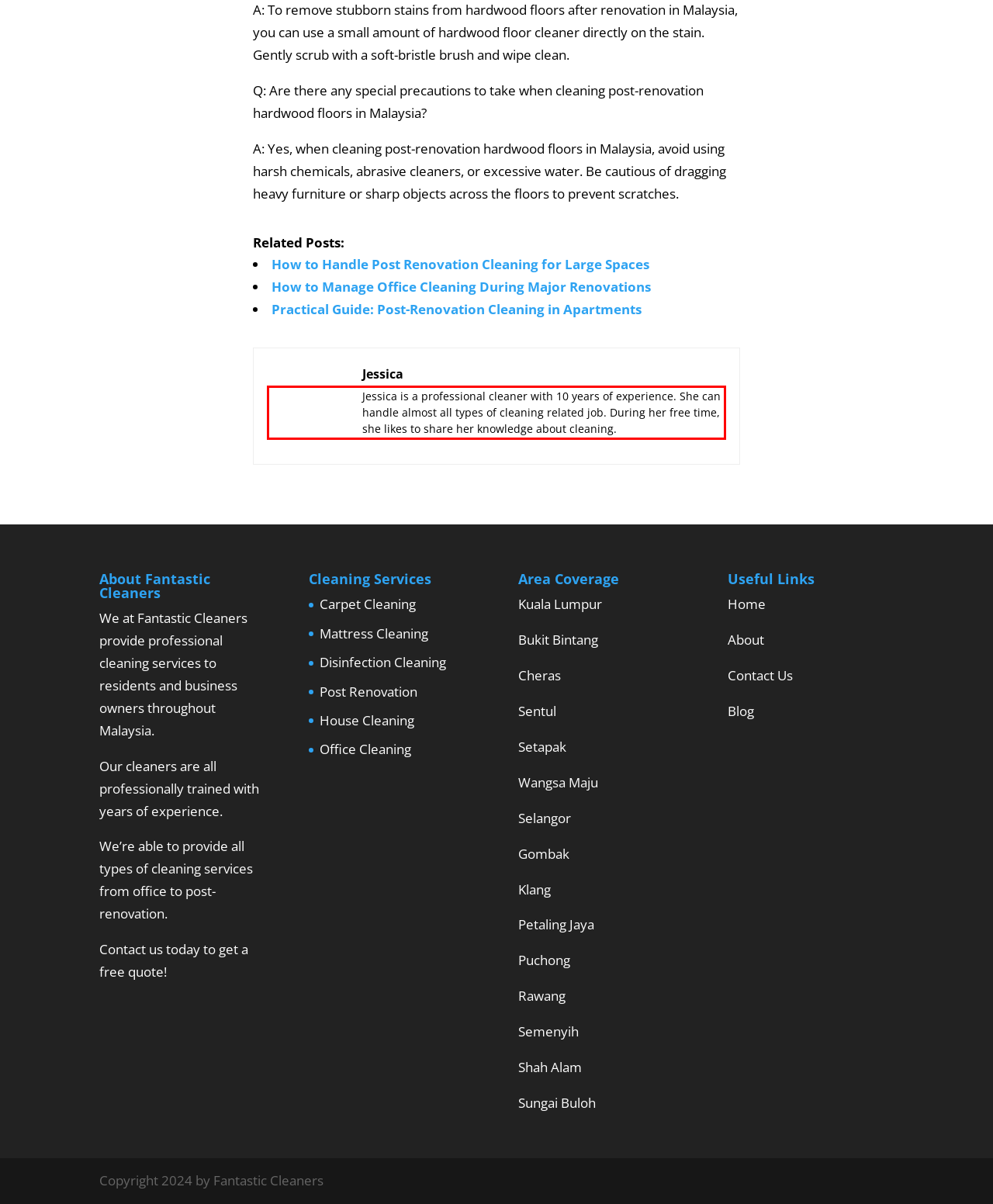Please examine the webpage screenshot and extract the text within the red bounding box using OCR.

Jessica is a professional cleaner with 10 years of experience. She can handle almost all types of cleaning related job. During her free time, she likes to share her knowledge about cleaning.